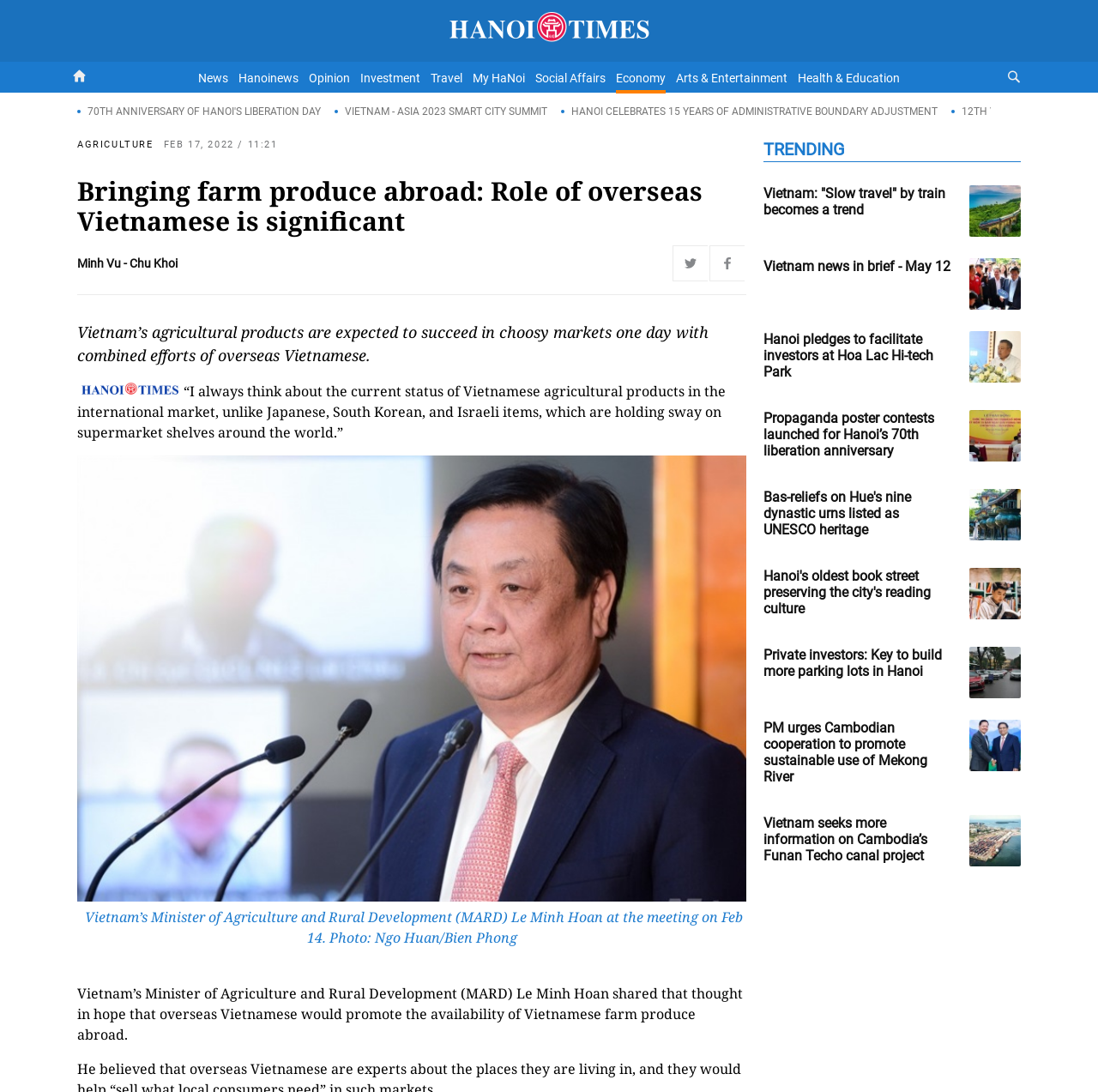Can you find the bounding box coordinates for the element that needs to be clicked to execute this instruction: "Search for something in the search box"? The coordinates should be given as four float numbers between 0 and 1, i.e., [left, top, right, bottom].

[0.088, 0.059, 0.913, 0.081]